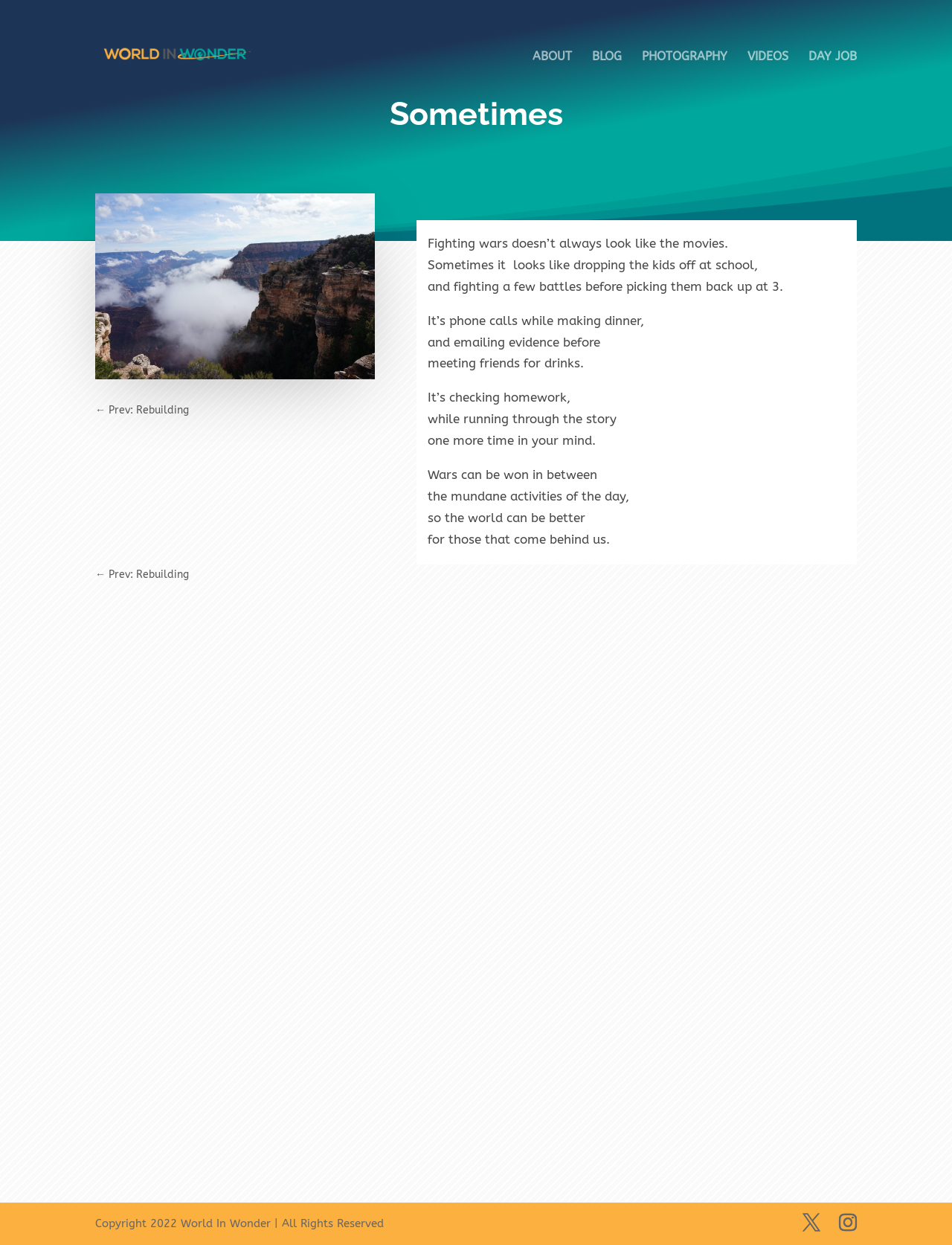What is the main theme?
Using the details shown in the screenshot, provide a comprehensive answer to the question.

The main theme of the website appears to be the intersection of war and daily life, highlighting how the two are intertwined and how wars can be fought in between the mundane activities of the day.